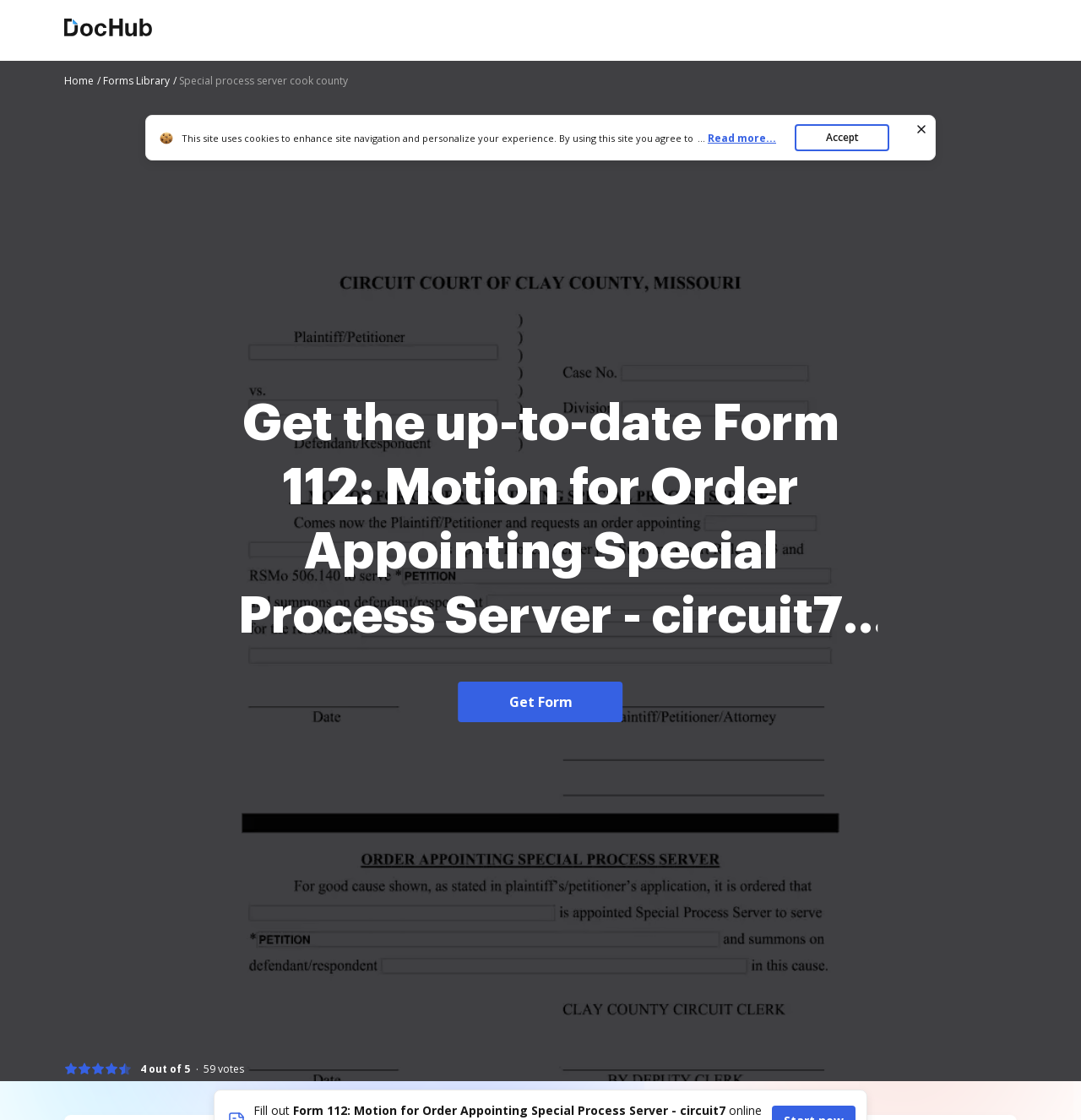Respond to the question below with a single word or phrase:
What is the rating of this form?

4 out of 5